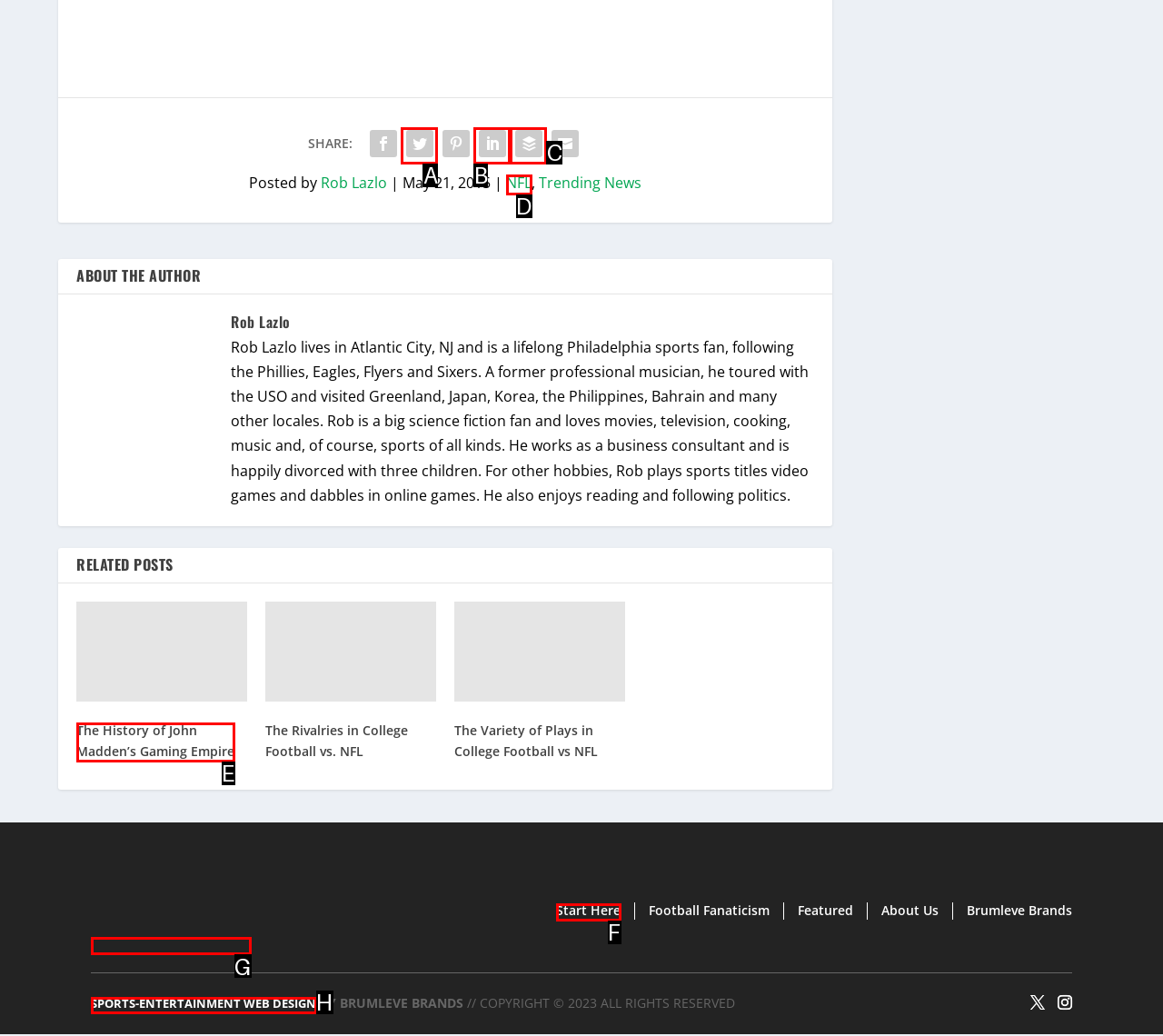Match the HTML element to the description: SPORTS-ENTERTAINMENT WEB DESIGN. Respond with the letter of the correct option directly.

H